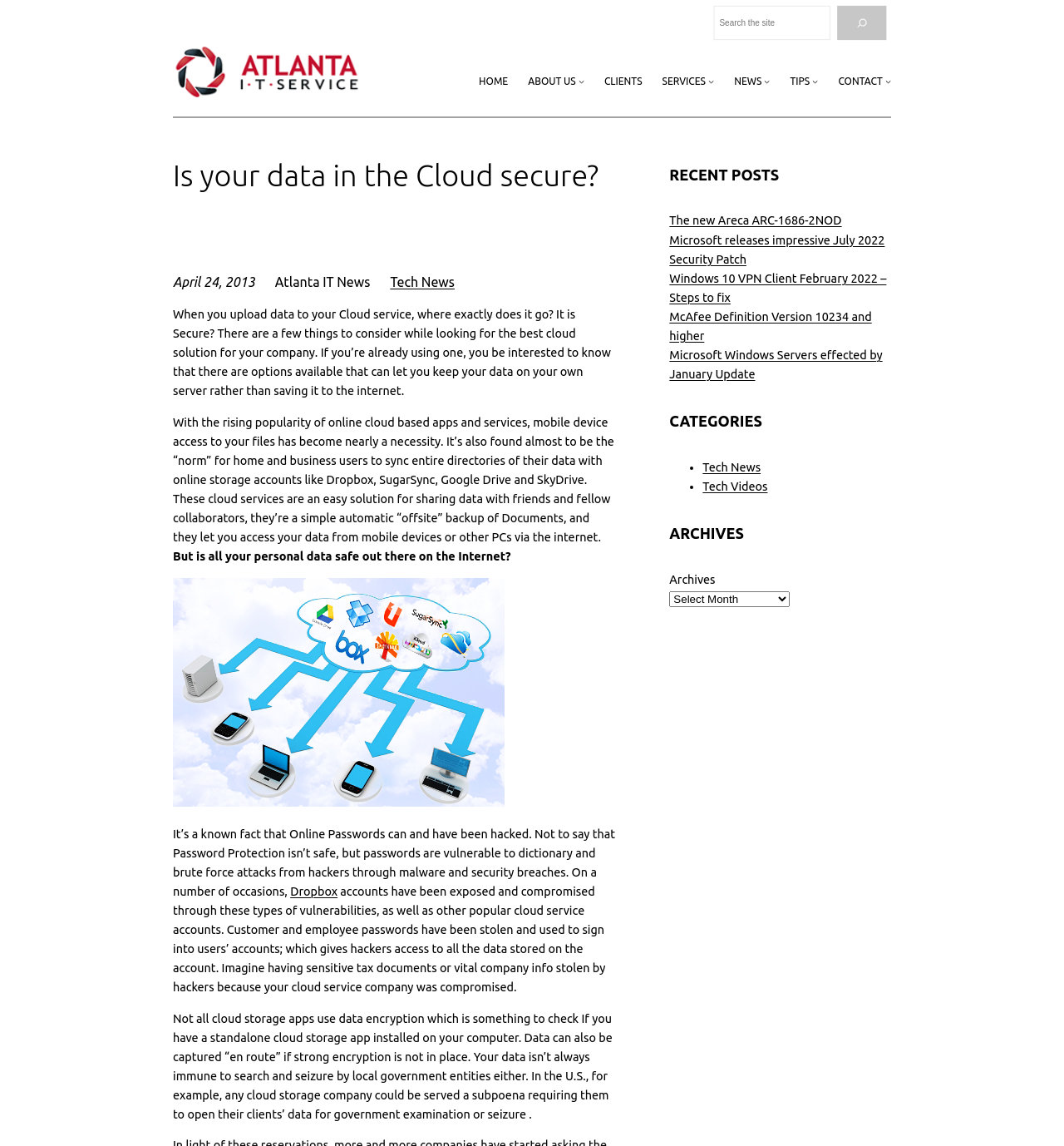Utilize the information from the image to answer the question in detail:
What is the company mentioned in the logo?

The logo at the top of the webpage features the text 'Atlanta IT Service', which suggests that this is the company behind the webpage.